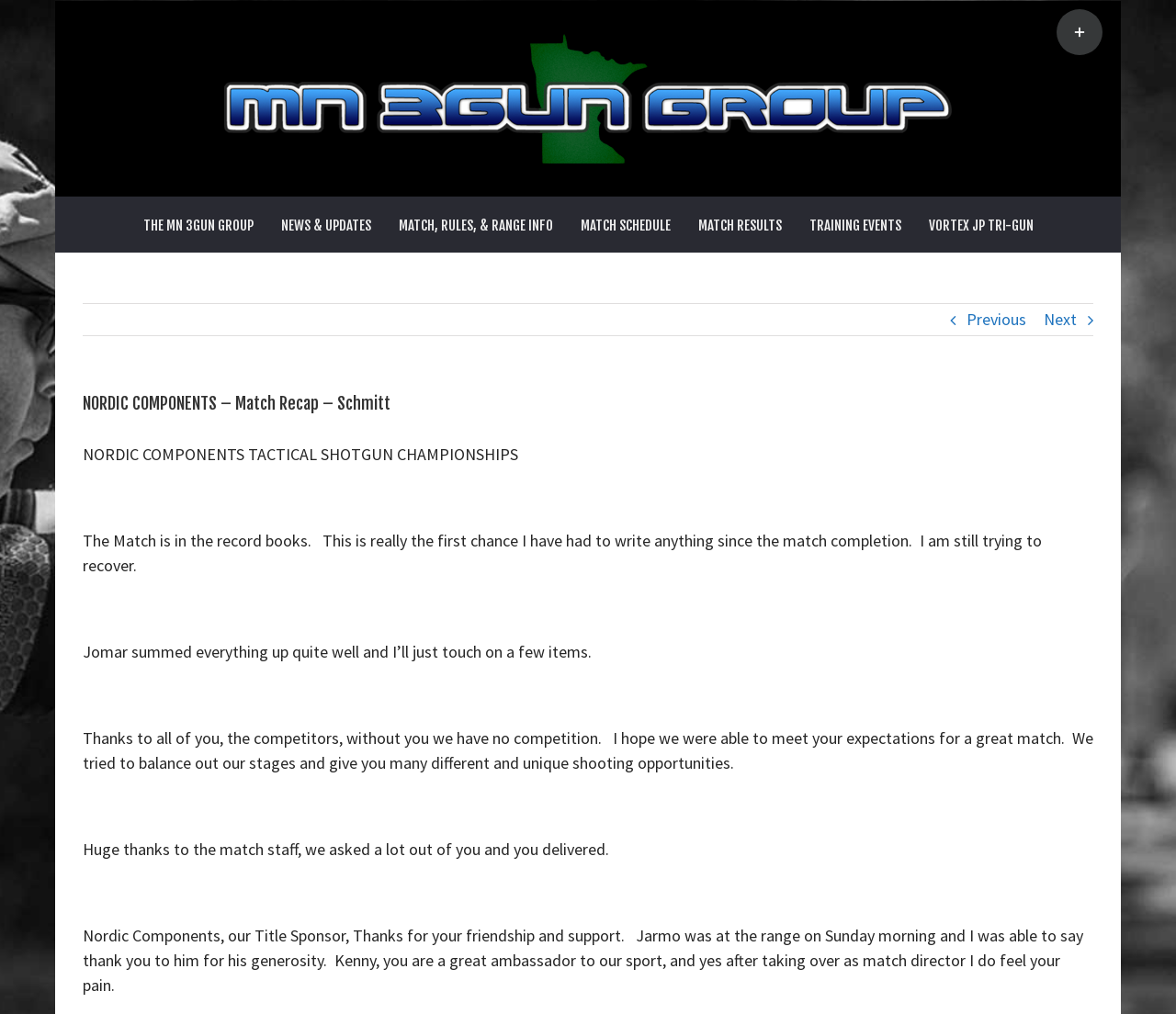Generate a comprehensive caption for the webpage you are viewing.

The webpage appears to be a match recap for the Nordic Components Tactical Shotgun Championships. At the top left corner, there is a logo of the Minnesota 3 Gun Group. Below the logo, there is a main menu navigation bar with links to various sections of the website, including "THE MN 3GUN GROUP", "NEWS & UPDATES", "MATCH, RULES, & RANGE INFO", "MATCH SCHEDULE", "MATCH RESULTS", "TRAINING EVENTS", and "VORTEX JP TRI-GUN".

To the right of the navigation bar, there are two links, "Previous" and "Next", which are likely used for pagination. Below these links, there is a heading that reads "NORDIC COMPONENTS – Match Recap – Schmitt". 

The main content of the webpage is a series of paragraphs that summarize the match. The text begins by stating that the match is now in the record books and that the author is still recovering from the event. The author expresses gratitude to the competitors, match staff, and sponsors, including Nordic Components, the title sponsor. The text also mentions Jomar, who is credited with summarizing the match well, and Kenny, who is described as a great ambassador to the sport.

At the top right corner of the page, there is a link to toggle a sliding bar area.